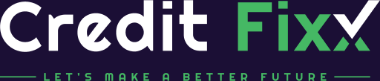What is the color of the word 'Fixx' in the logo? Examine the screenshot and reply using just one word or a brief phrase.

Vibrant green